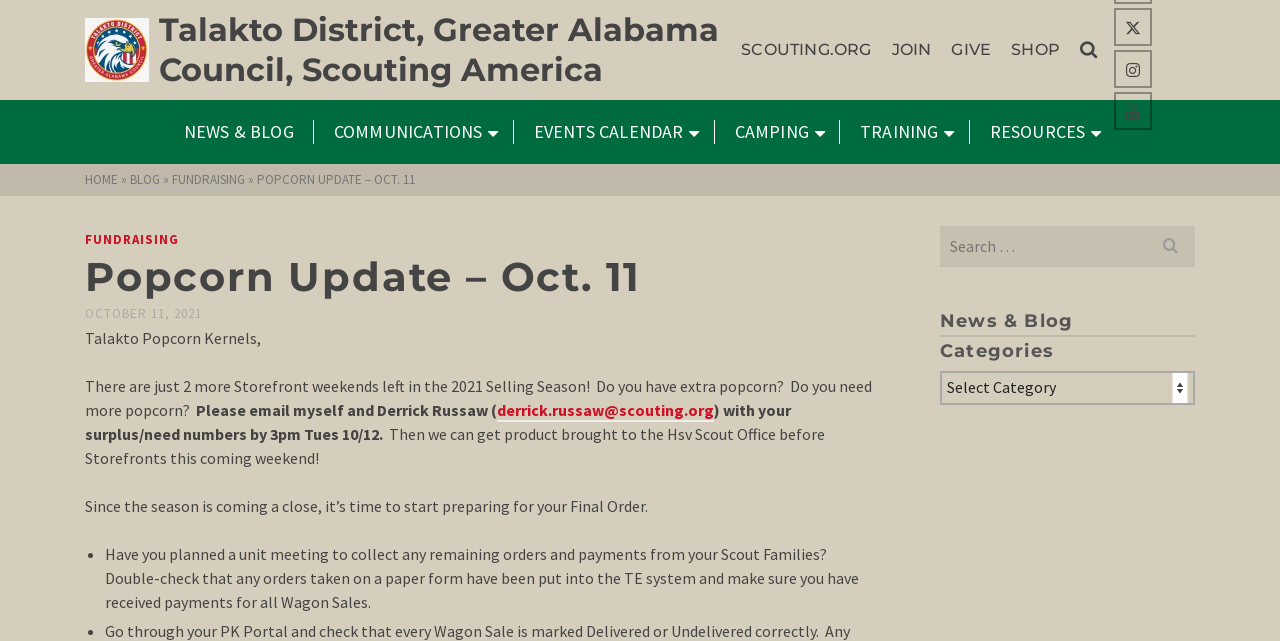What is the deadline for submitting surplus/need numbers?
Ensure your answer is thorough and detailed.

The webpage instructs users to email their surplus/need numbers by 3pm on Tuesday, October 12, as mentioned in the text 'Please email myself and Derrick Russaw with your surplus/need numbers by 3pm Tues 10/12.'.